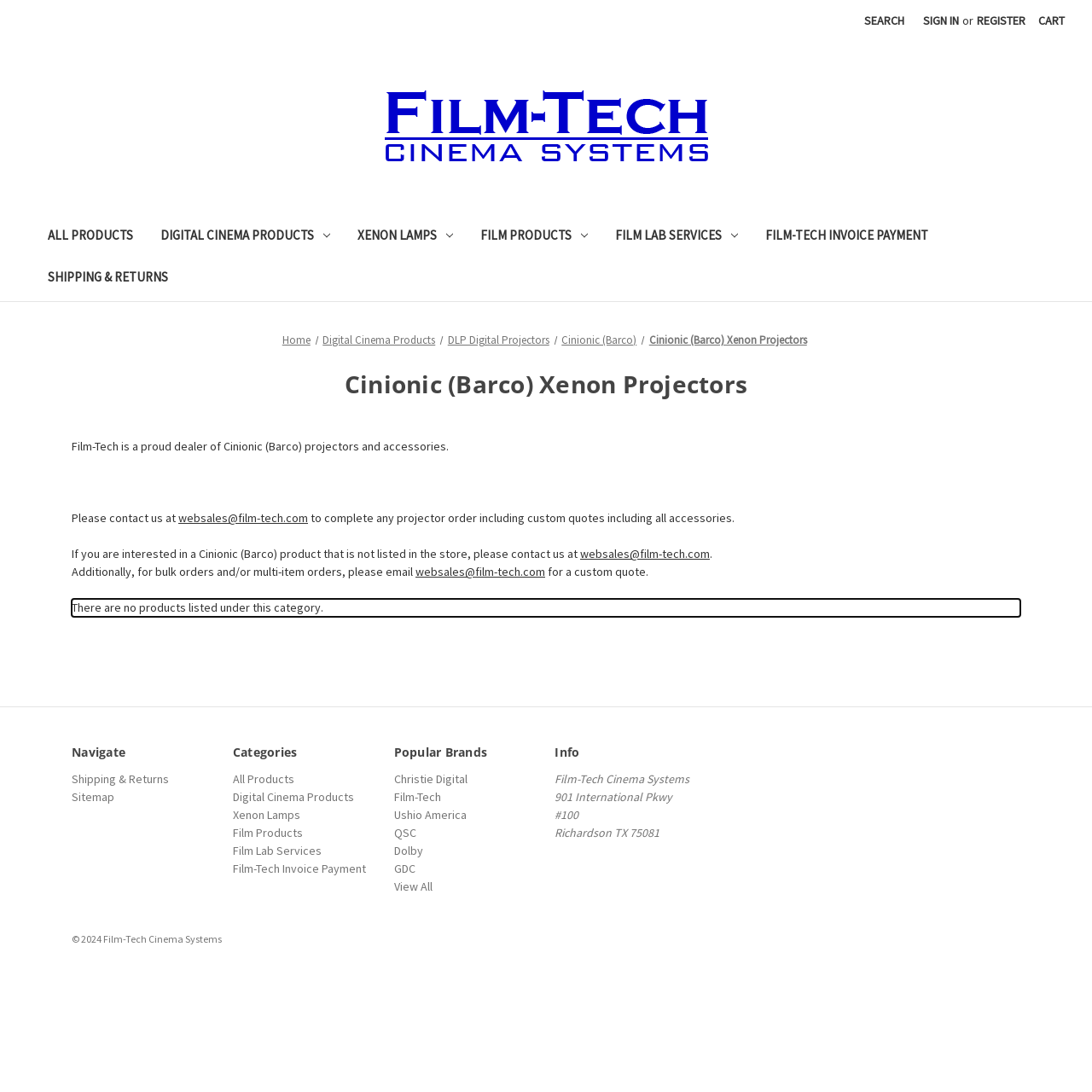Determine the bounding box coordinates of the clickable region to execute the instruction: "Search". The coordinates should be four float numbers between 0 and 1, denoted as [left, top, right, bottom].

[0.783, 0.0, 0.837, 0.038]